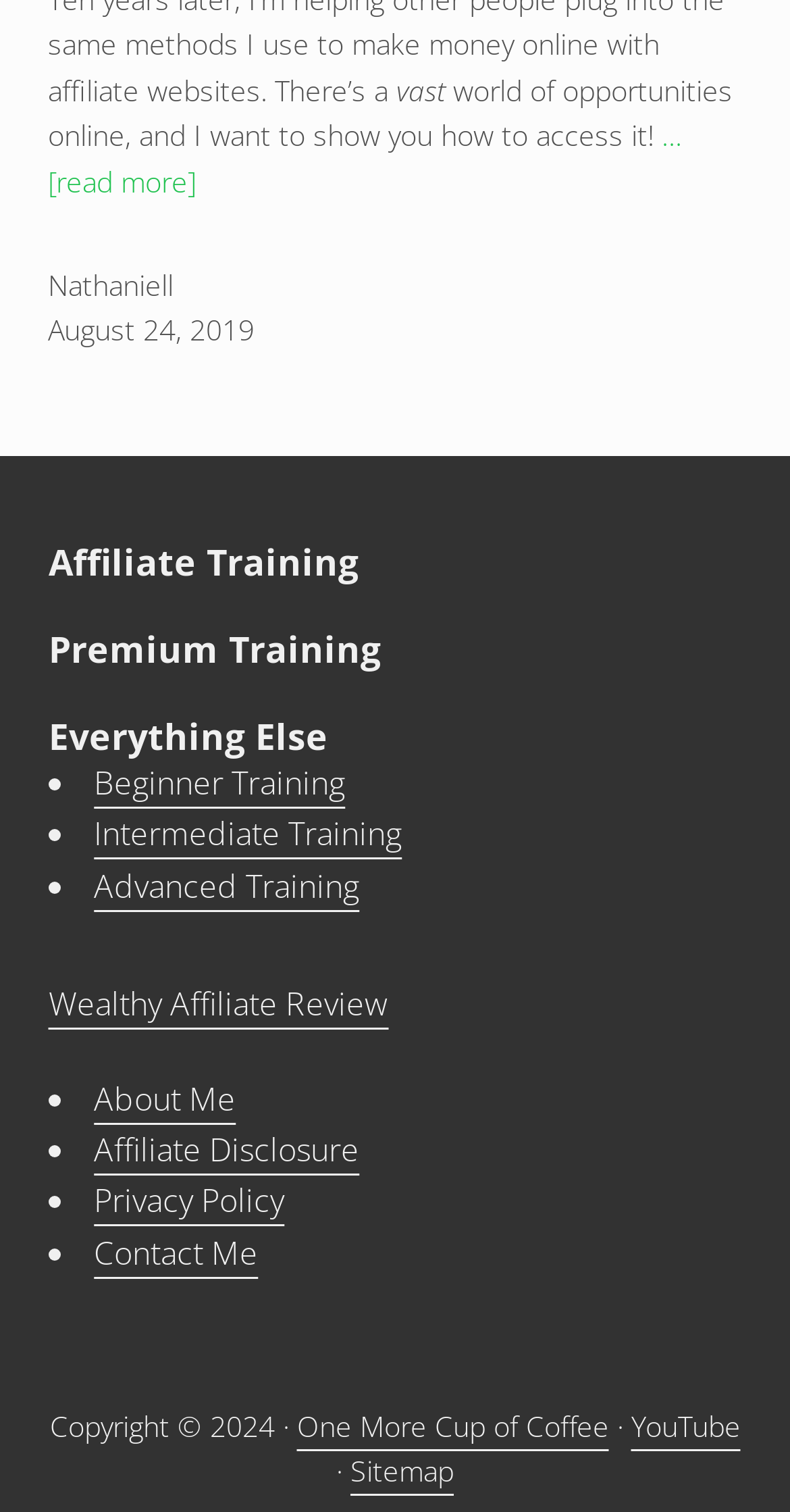Specify the bounding box coordinates of the element's region that should be clicked to achieve the following instruction: "access affiliate training". The bounding box coordinates consist of four float numbers between 0 and 1, in the format [left, top, right, bottom].

[0.119, 0.503, 0.437, 0.532]